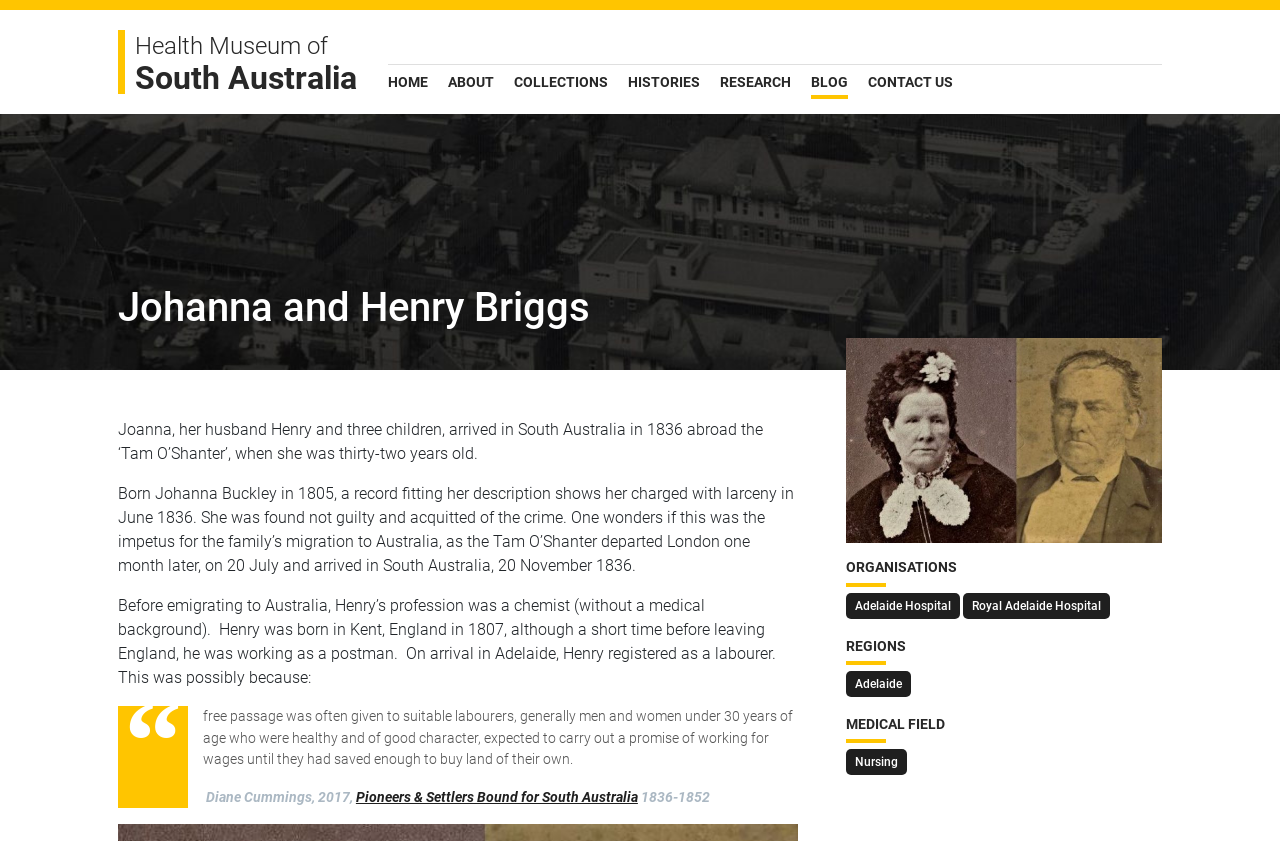Locate the bounding box of the UI element described by: "Contact us" in the given webpage screenshot.

[0.678, 0.088, 0.745, 0.107]